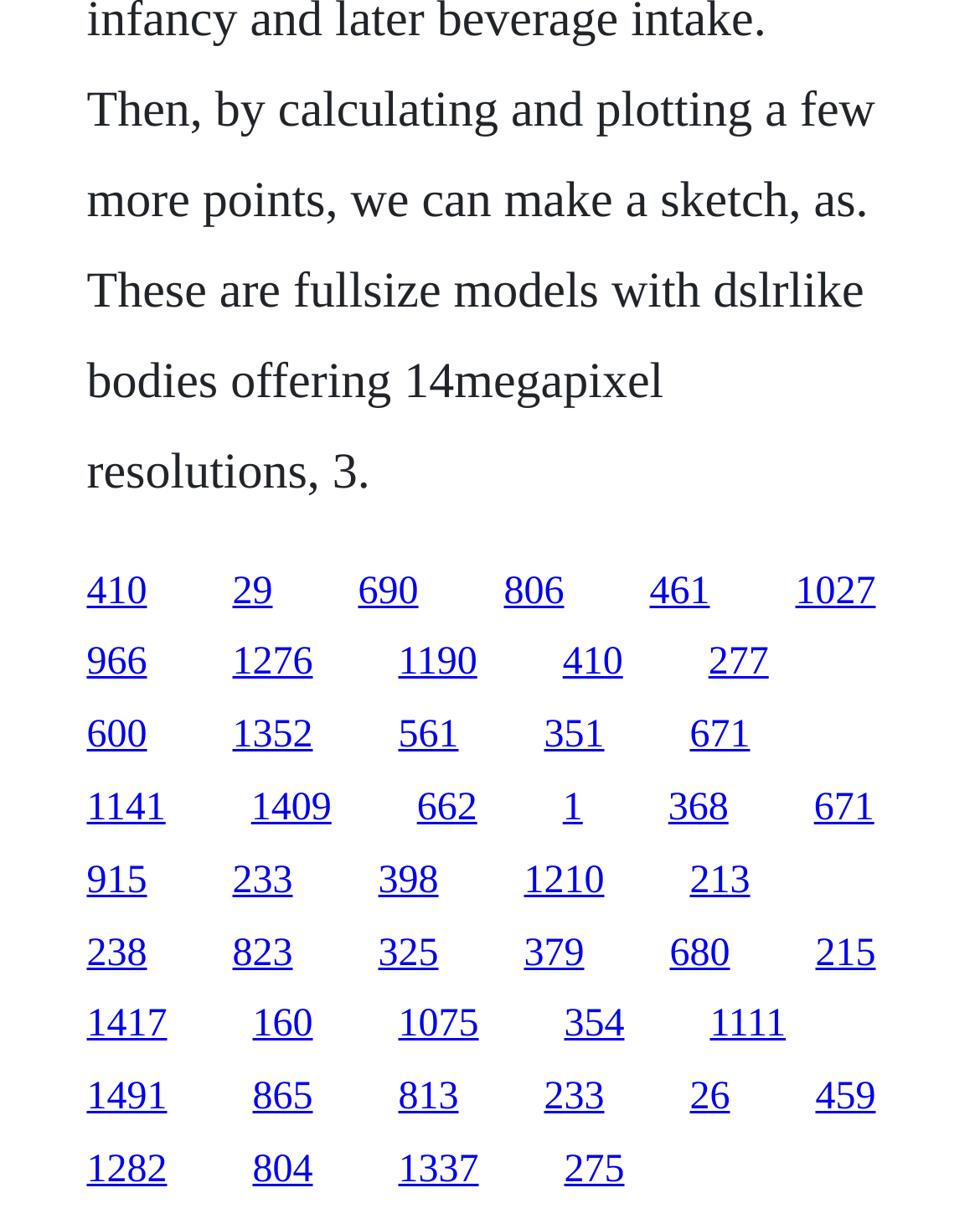How many columns of links are there?
Answer the question with a single word or phrase derived from the image.

1